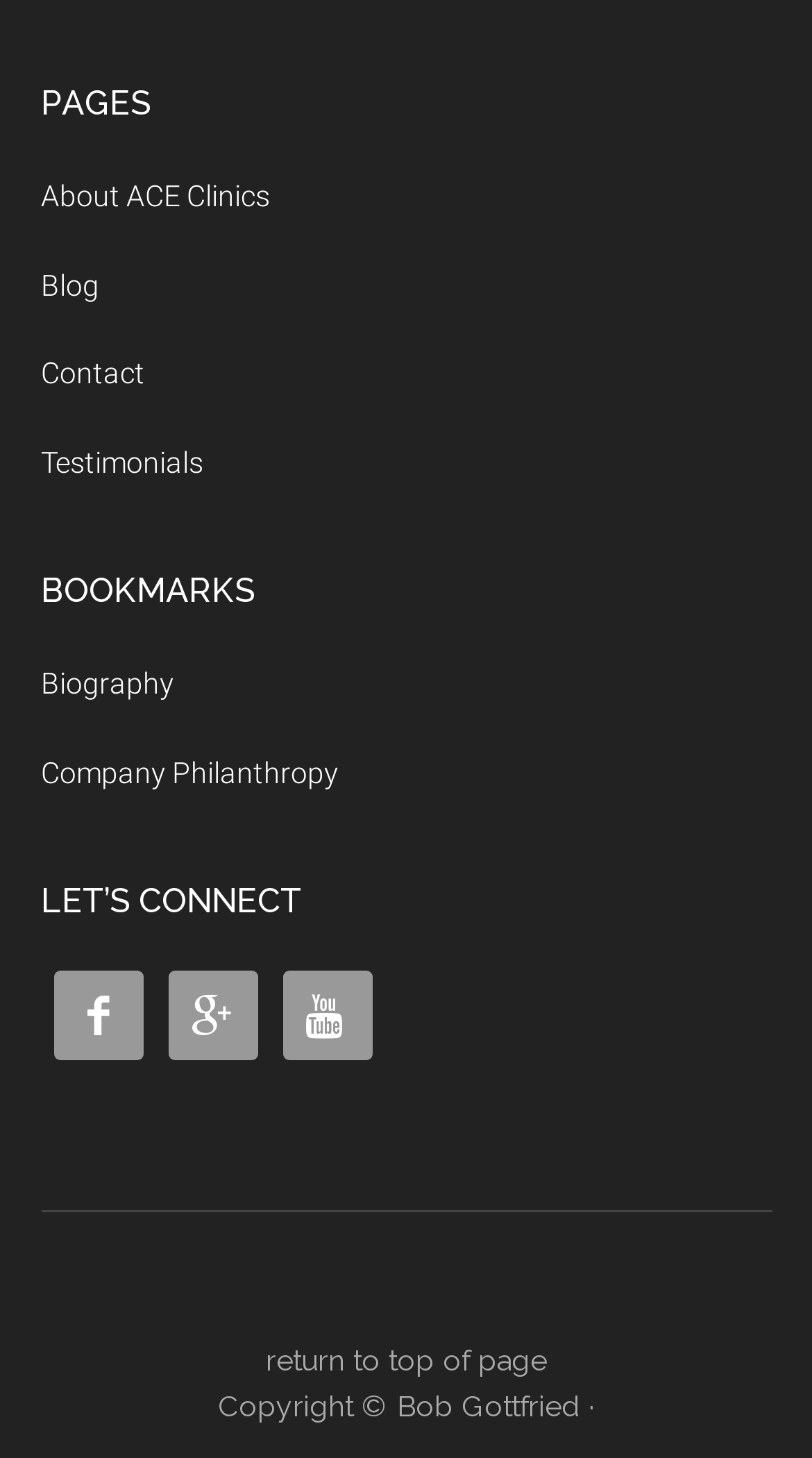Find the bounding box coordinates for the element that must be clicked to complete the instruction: "read the blog". The coordinates should be four float numbers between 0 and 1, indicated as [left, top, right, bottom].

[0.05, 0.184, 0.122, 0.207]